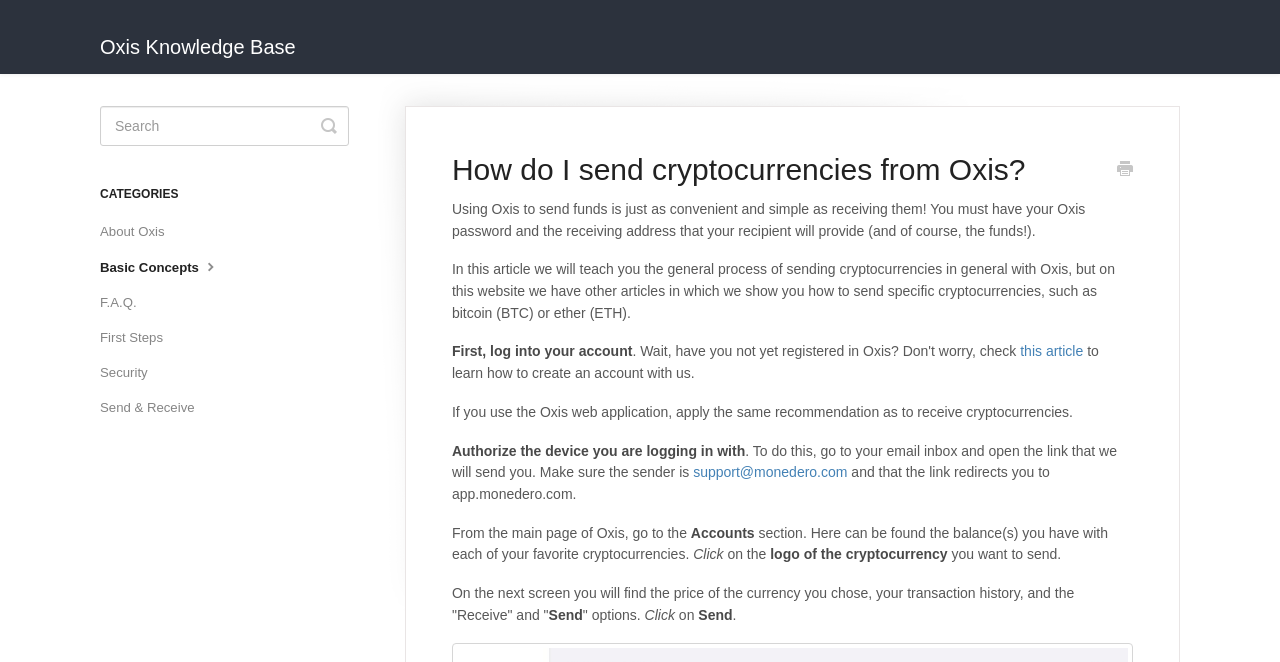Please respond to the question with a concise word or phrase:
What options are available after selecting a cryptocurrency?

Receive and Send options